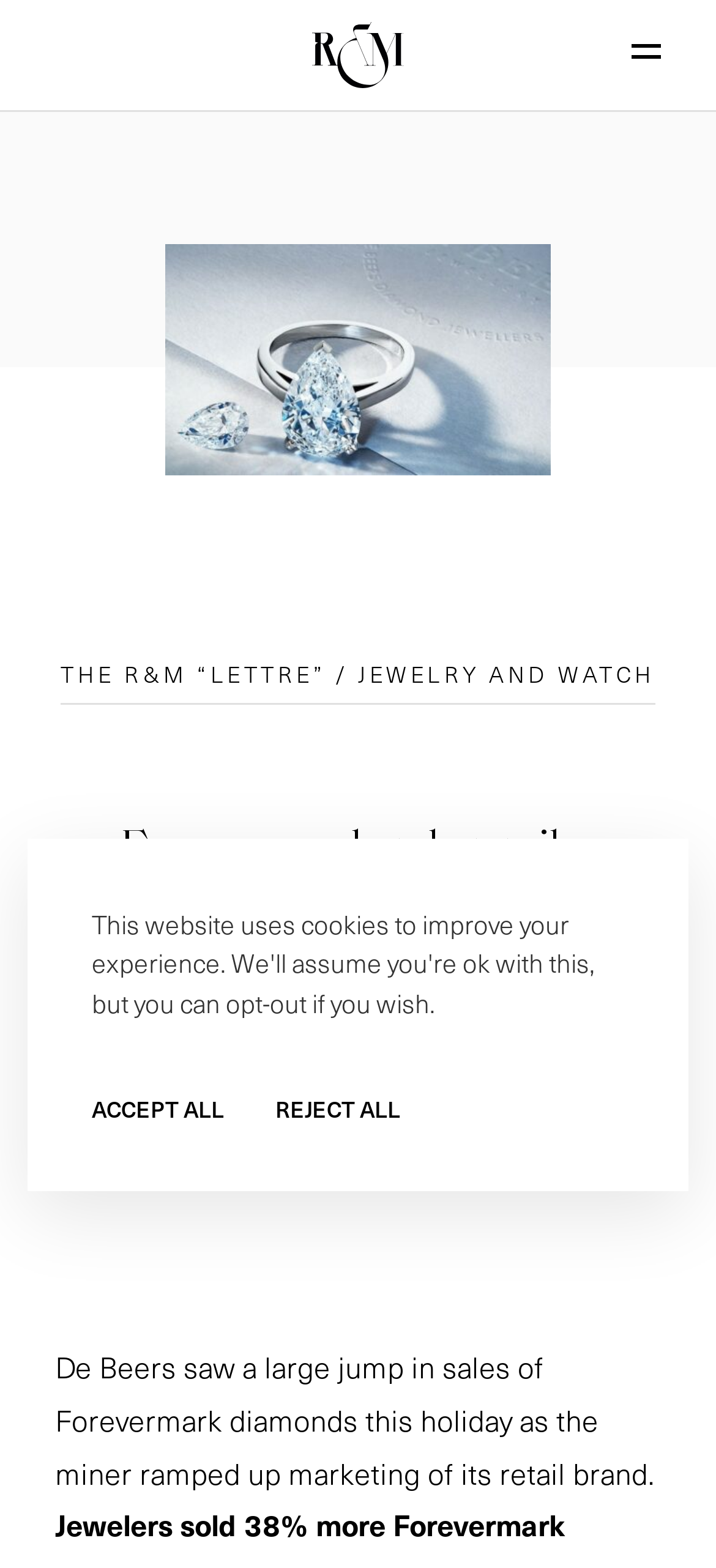Predict the bounding box of the UI element based on the description: "Menu". The coordinates should be four float numbers between 0 and 1, formatted as [left, top, right, bottom].

[0.795, 0.014, 0.923, 0.052]